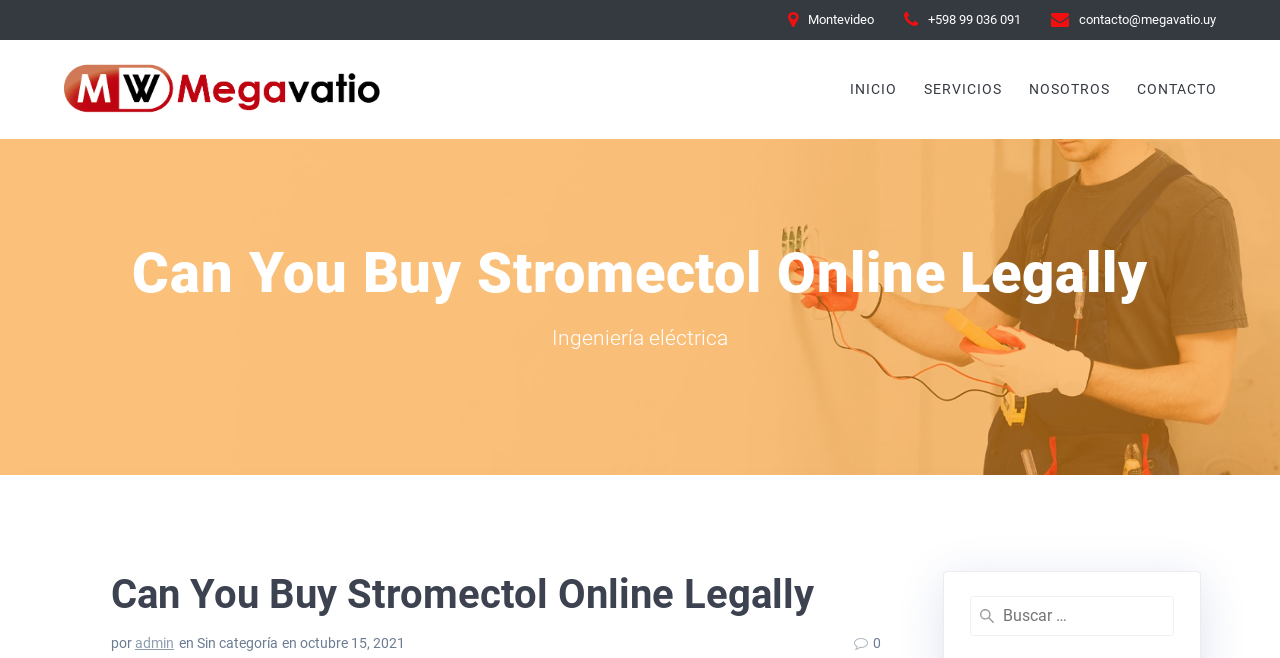Please provide the main heading of the webpage content.

Can You Buy Stromectol Online Legally